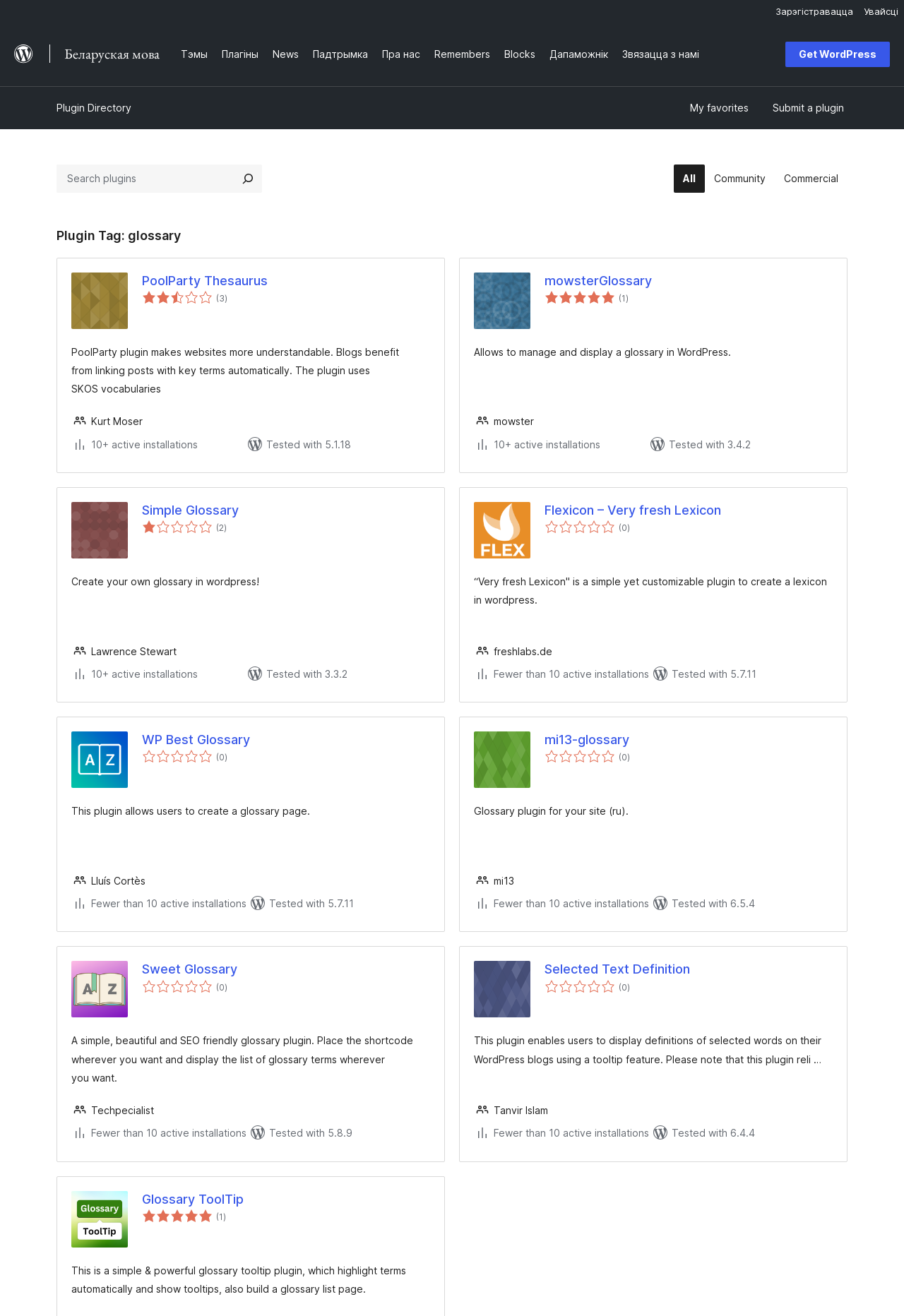Pinpoint the bounding box coordinates of the area that should be clicked to complete the following instruction: "View plugin details". The coordinates must be given as four float numbers between 0 and 1, i.e., [left, top, right, bottom].

[0.157, 0.207, 0.476, 0.219]